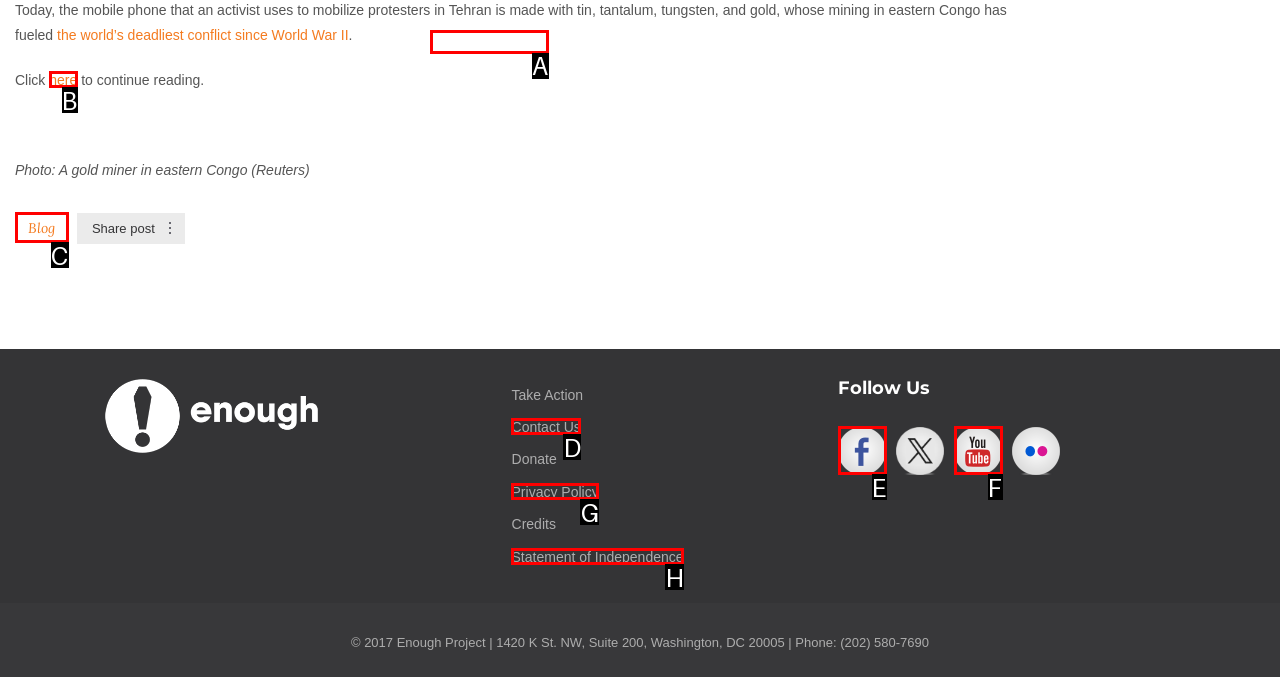Based on the description: August 2018, select the HTML element that best fits. Reply with the letter of the correct choice from the options given.

None